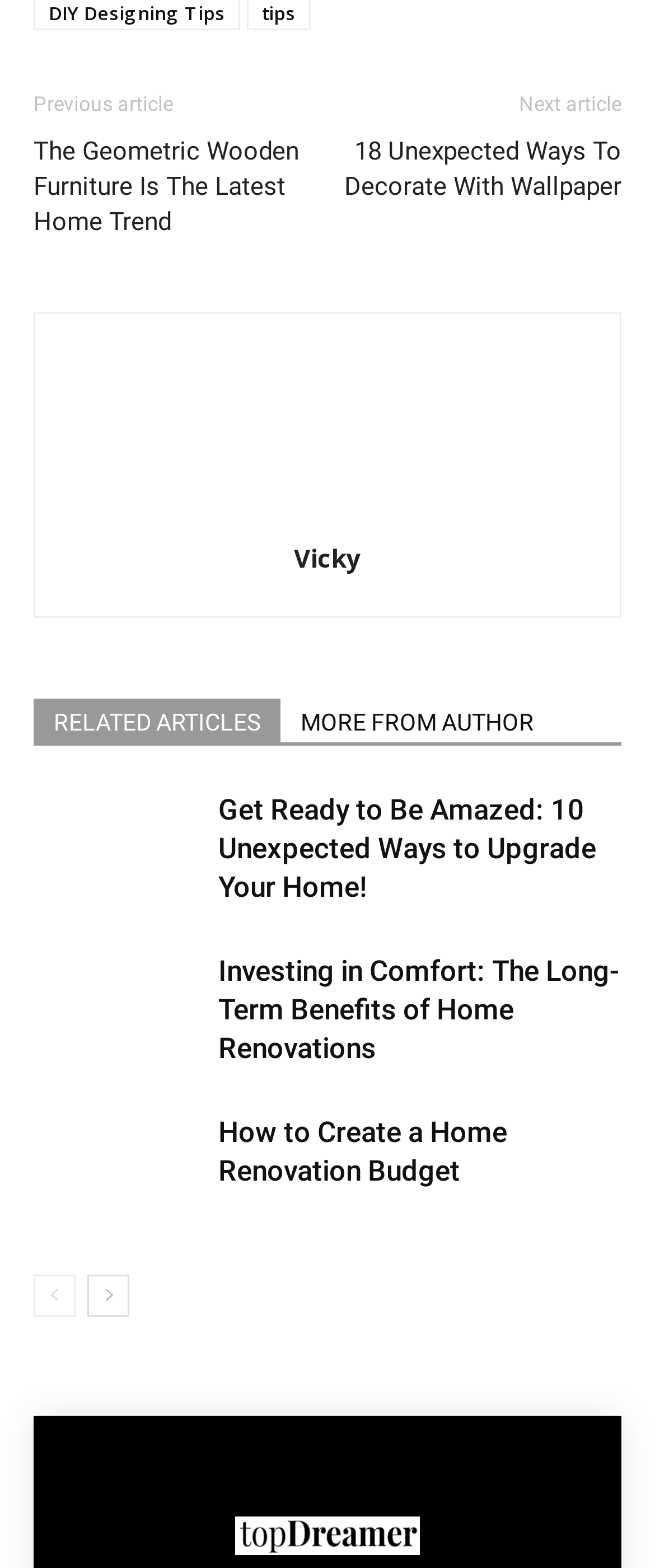How many related articles are shown?
Using the information from the image, answer the question thoroughly.

The number of related articles can be determined by counting the link elements with headings that describe the article titles, which are 'Get Ready to Be Amazed: 10 Unexpected Ways to Upgrade Your Home!', 'Investing in Comfort: The Long-Term Benefits of Home Renovations', and 'How to Create a Home Renovation Budget'.